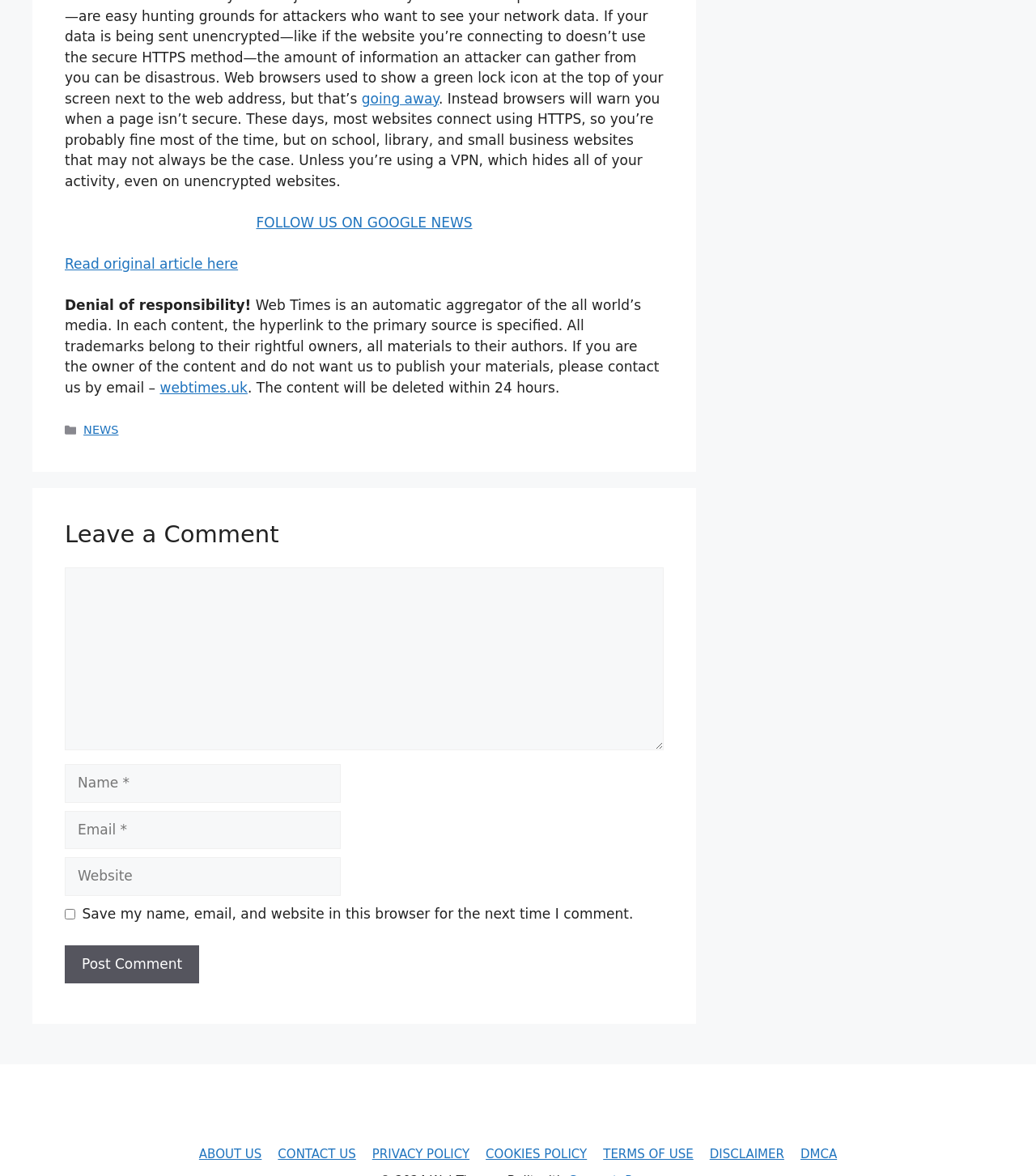Please identify the bounding box coordinates of the element's region that should be clicked to execute the following instruction: "Visit webtimes.uk". The bounding box coordinates must be four float numbers between 0 and 1, i.e., [left, top, right, bottom].

[0.154, 0.323, 0.239, 0.336]